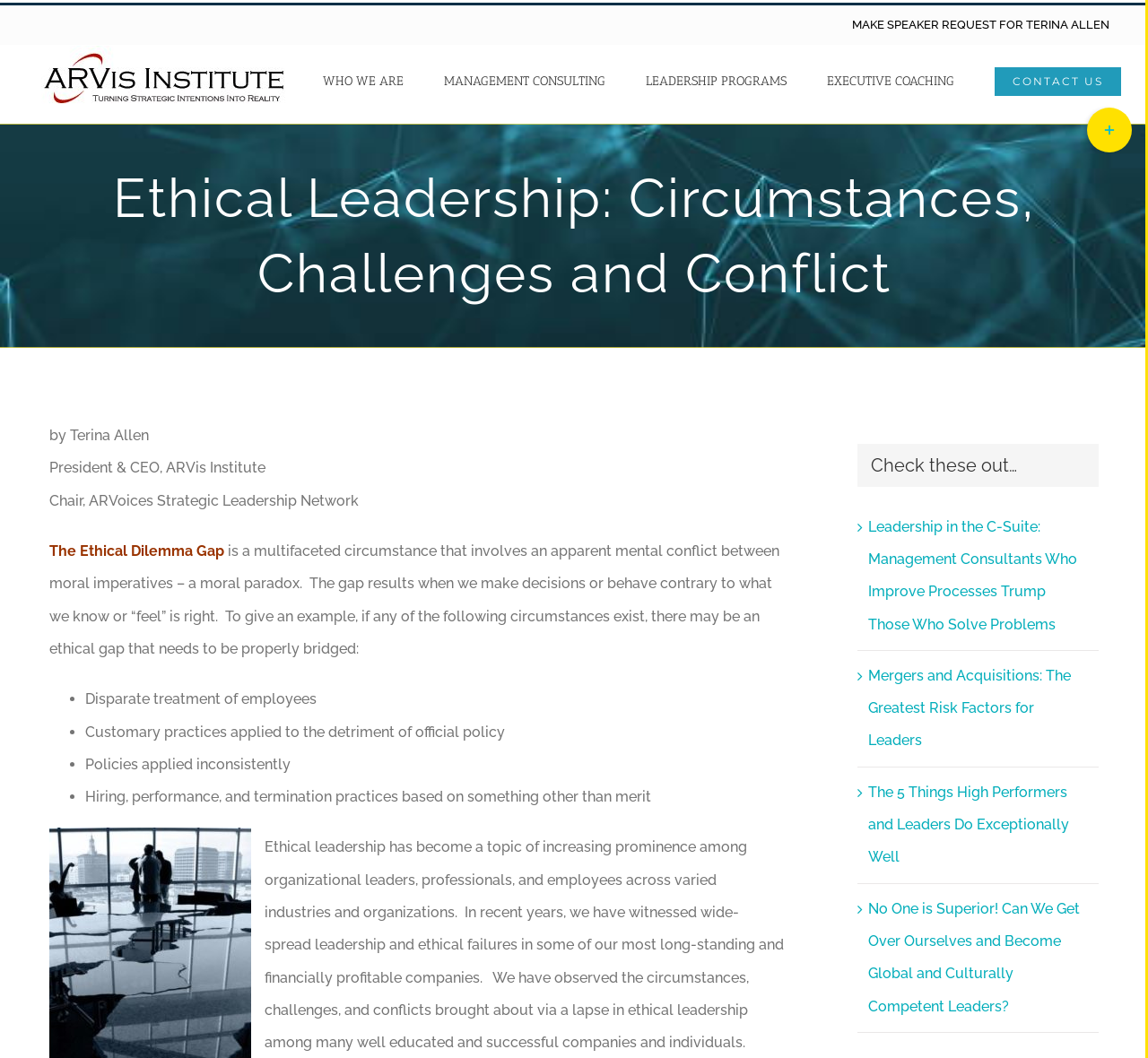What is the name of the institute?
Answer the question using a single word or phrase, according to the image.

ARVis Institute